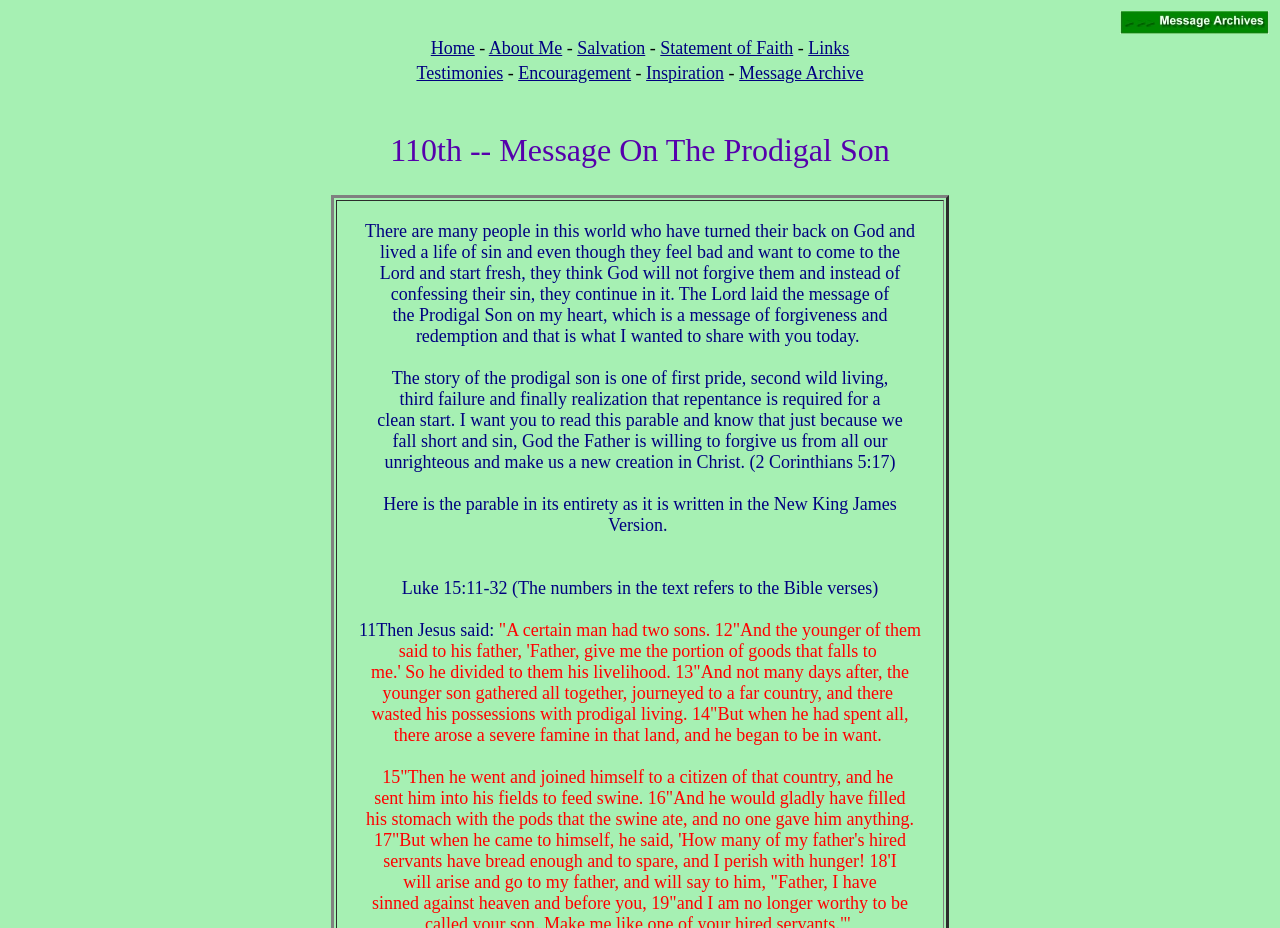Answer the question in a single word or phrase:
What is the tone of this webpage?

Inspirational